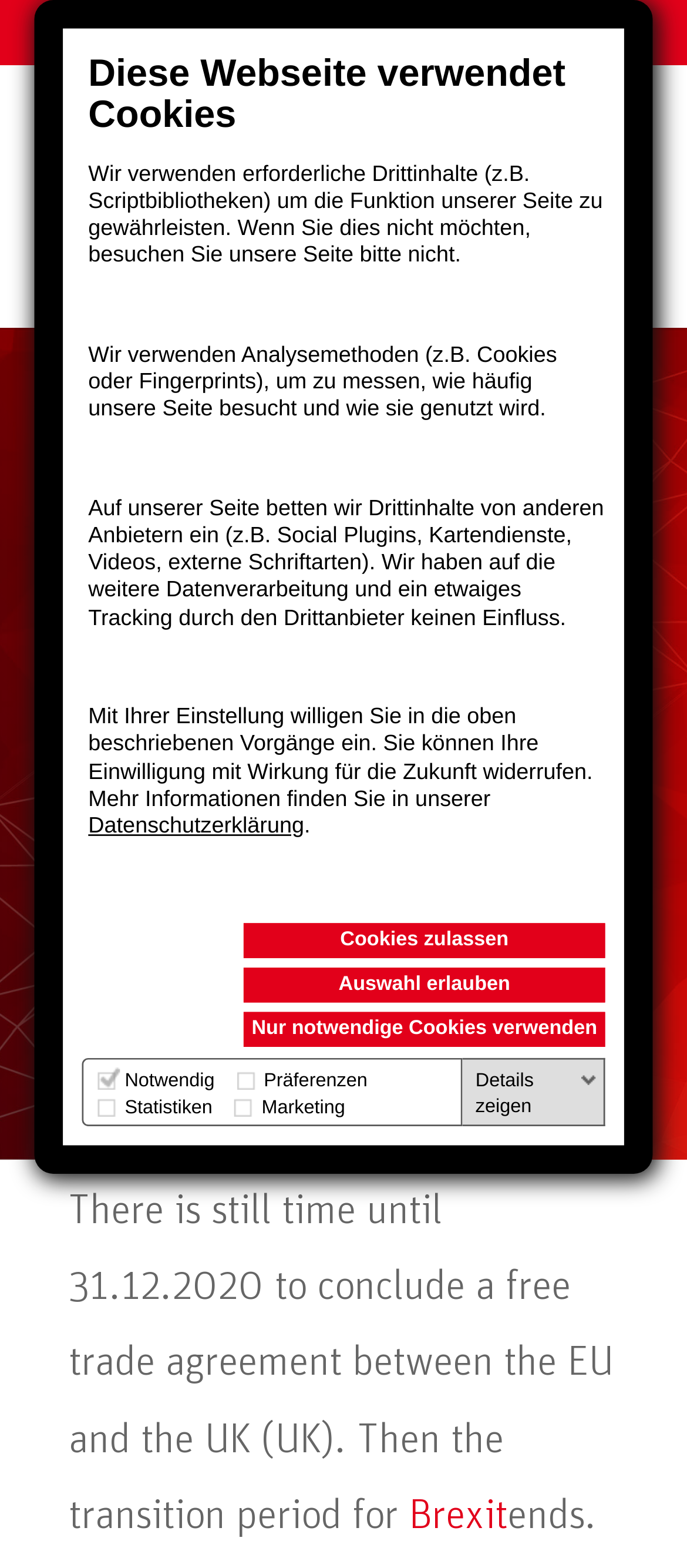Please extract and provide the main headline of the webpage.

Brexit: UK publishes customs tariff tool